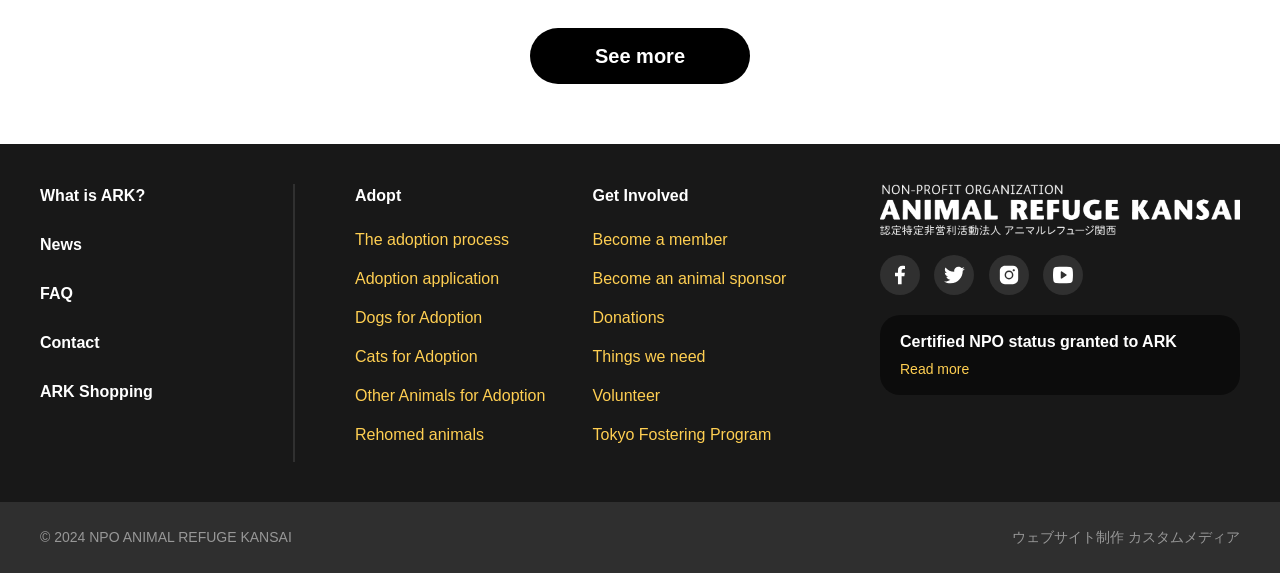Using a single word or phrase, answer the following question: 
How can one get involved with this organization?

Become a member, sponsor, volunteer